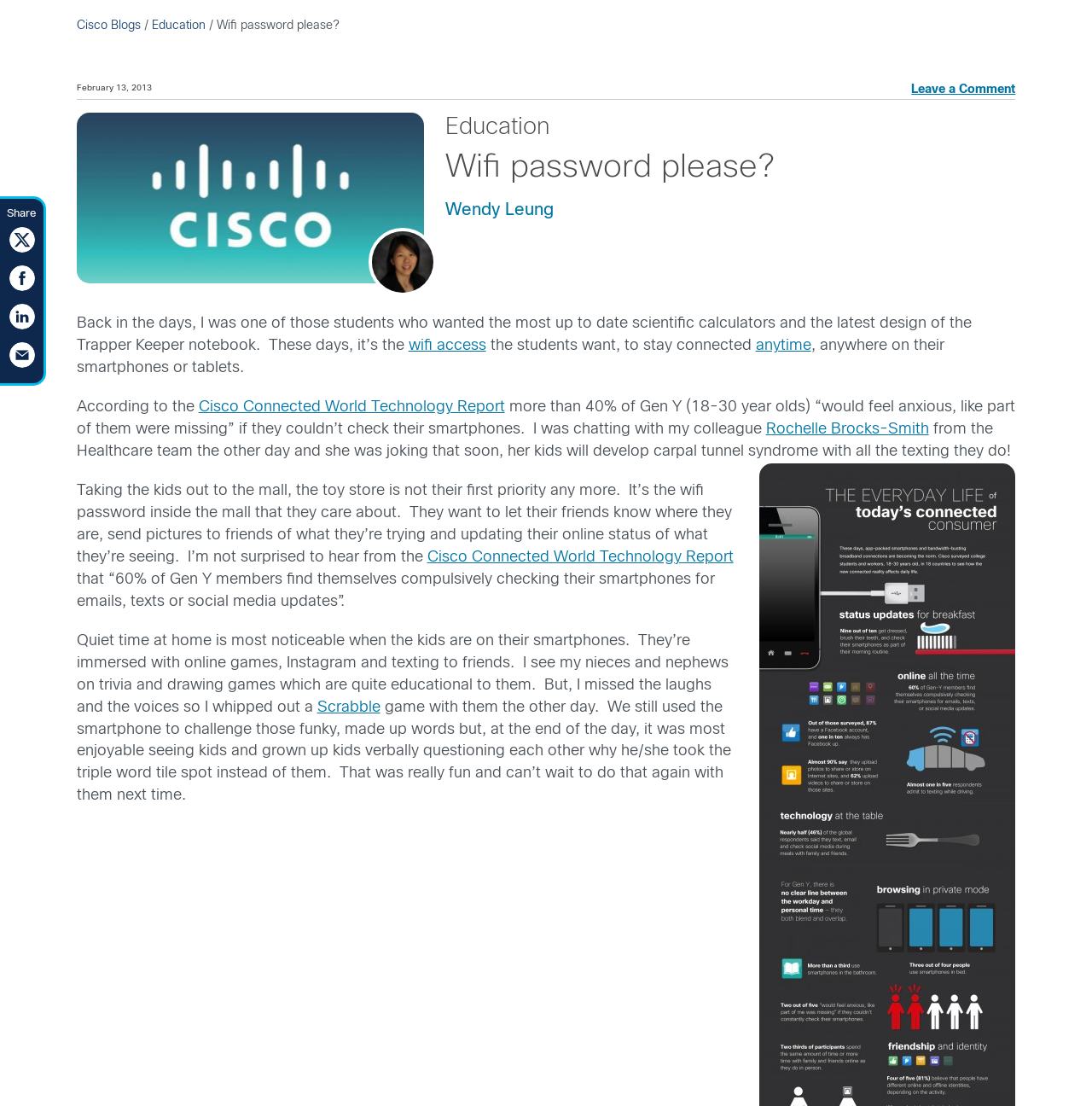Locate the bounding box coordinates of the clickable element to fulfill the following instruction: "Click on the 'wifi access' link". Provide the coordinates as four float numbers between 0 and 1 in the format [left, top, right, bottom].

[0.374, 0.306, 0.445, 0.32]